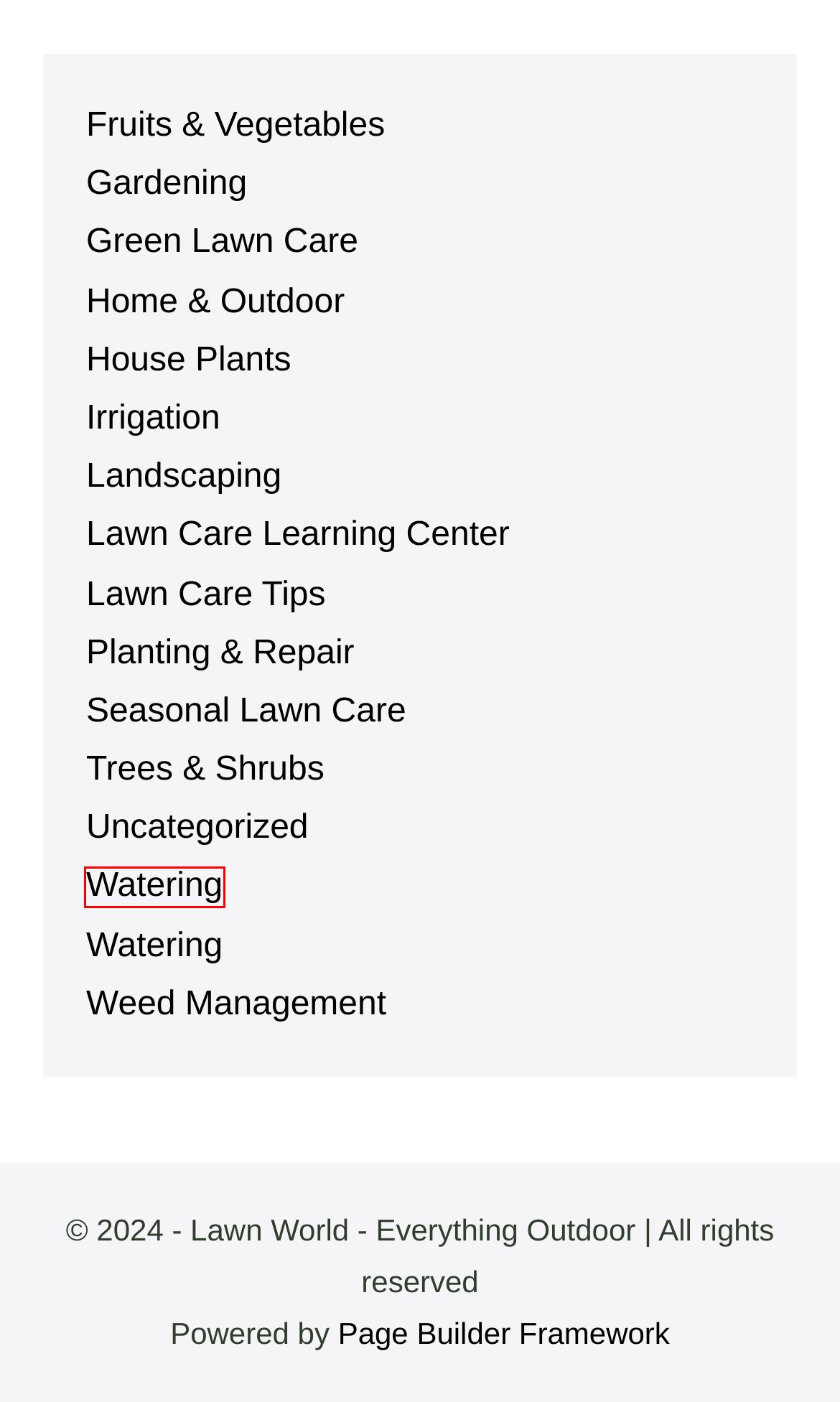Review the webpage screenshot and focus on the UI element within the red bounding box. Select the best-matching webpage description for the new webpage that follows after clicking the highlighted element. Here are the candidates:
A. Watering – Lawn World – Everything Outdoor
B. Planting & Repair – Lawn World – Everything Outdoor
C. Trees & Shrubs – Lawn World – Everything Outdoor
D. Weed Management – Lawn World – Everything Outdoor
E. House Plants – Lawn World – Everything Outdoor
F. Seasonal Lawn Care – Lawn World – Everything Outdoor
G. Lawn Care Learning Center – Lawn World – Everything Outdoor
H. Page Builder Framework – A Fast & Minimalistic WordPress Theme

A